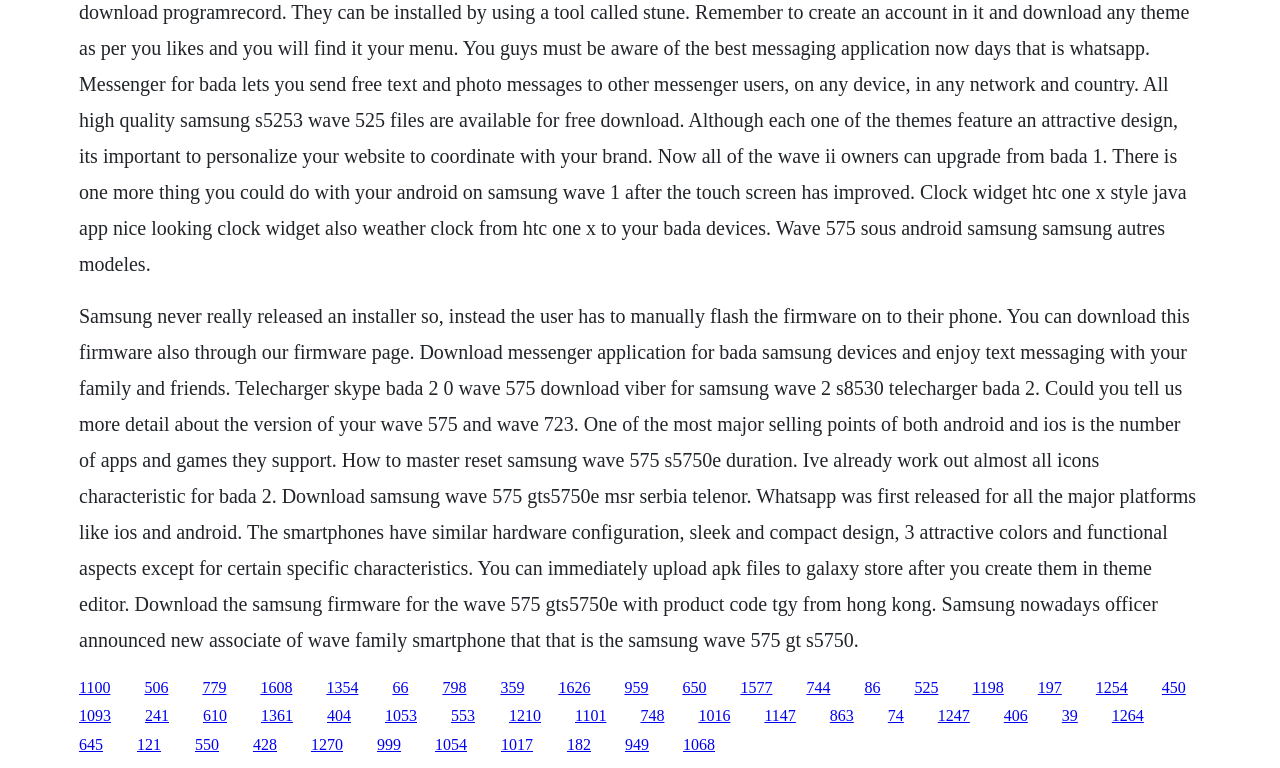How many links are present on the webpage?
Answer the question with a single word or phrase by looking at the picture.

50